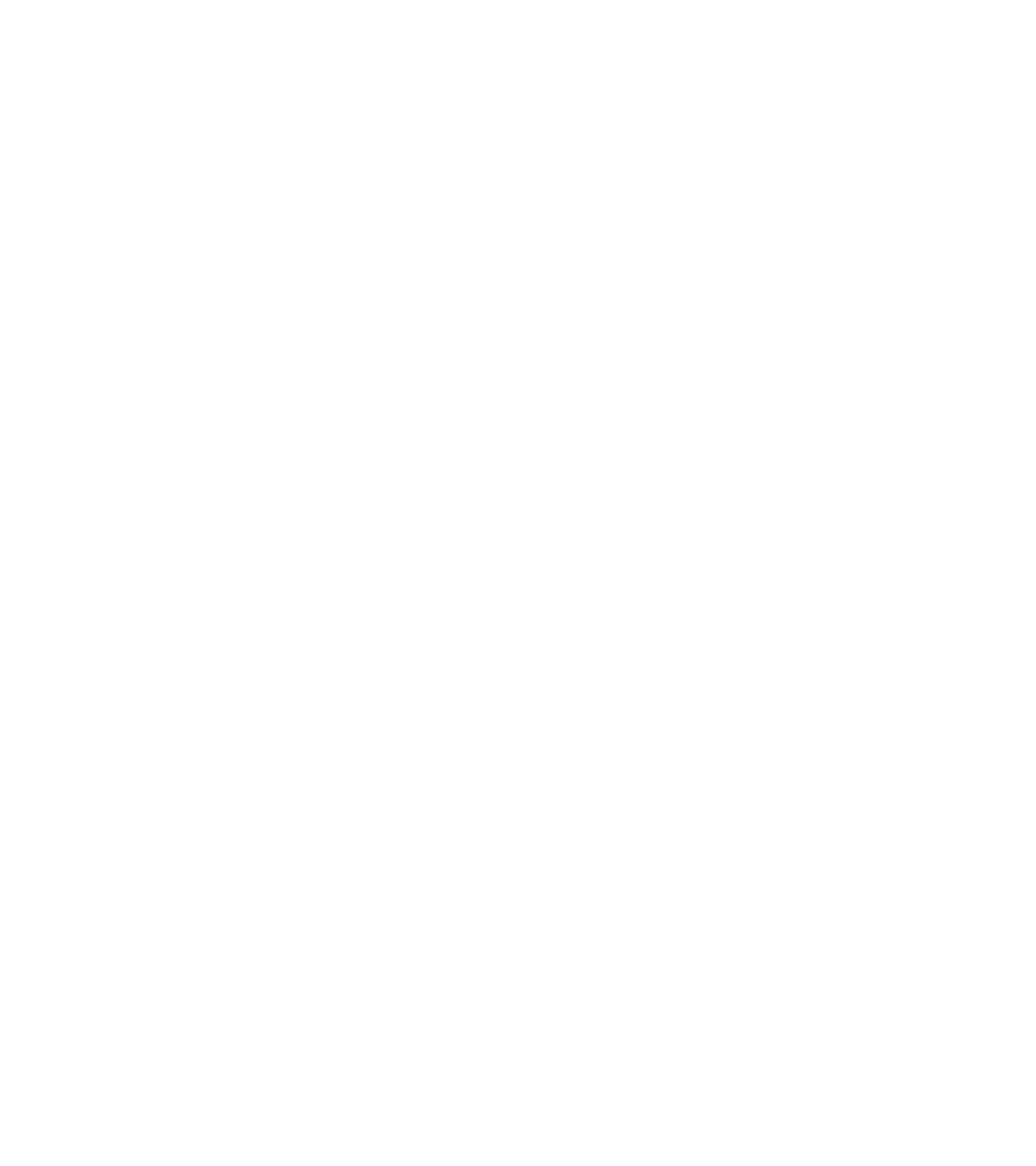Use a single word or phrase to answer the following:
How many social media channels are listed?

5